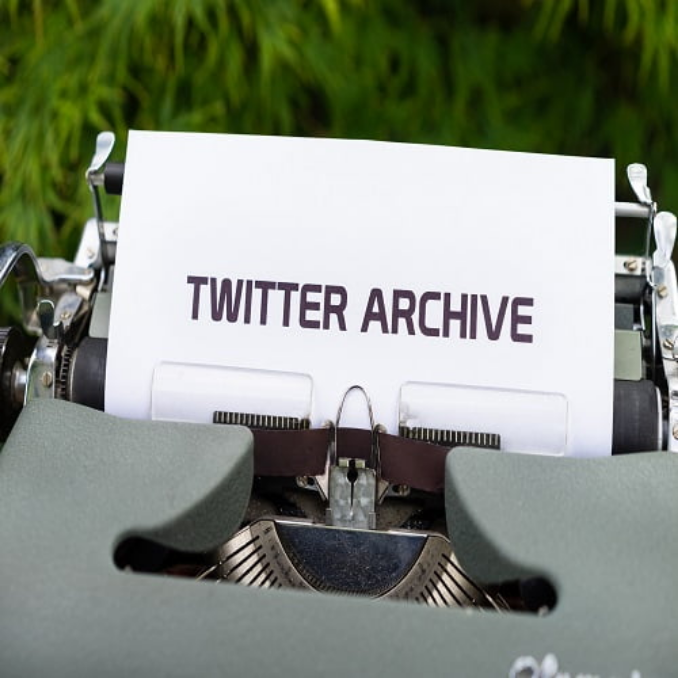Please provide a detailed answer to the question below based on the screenshot: 
What is the background of the image?

The image has a serene atmosphere created by the lush greenery in the background, which adds a touch of nature to the scene.